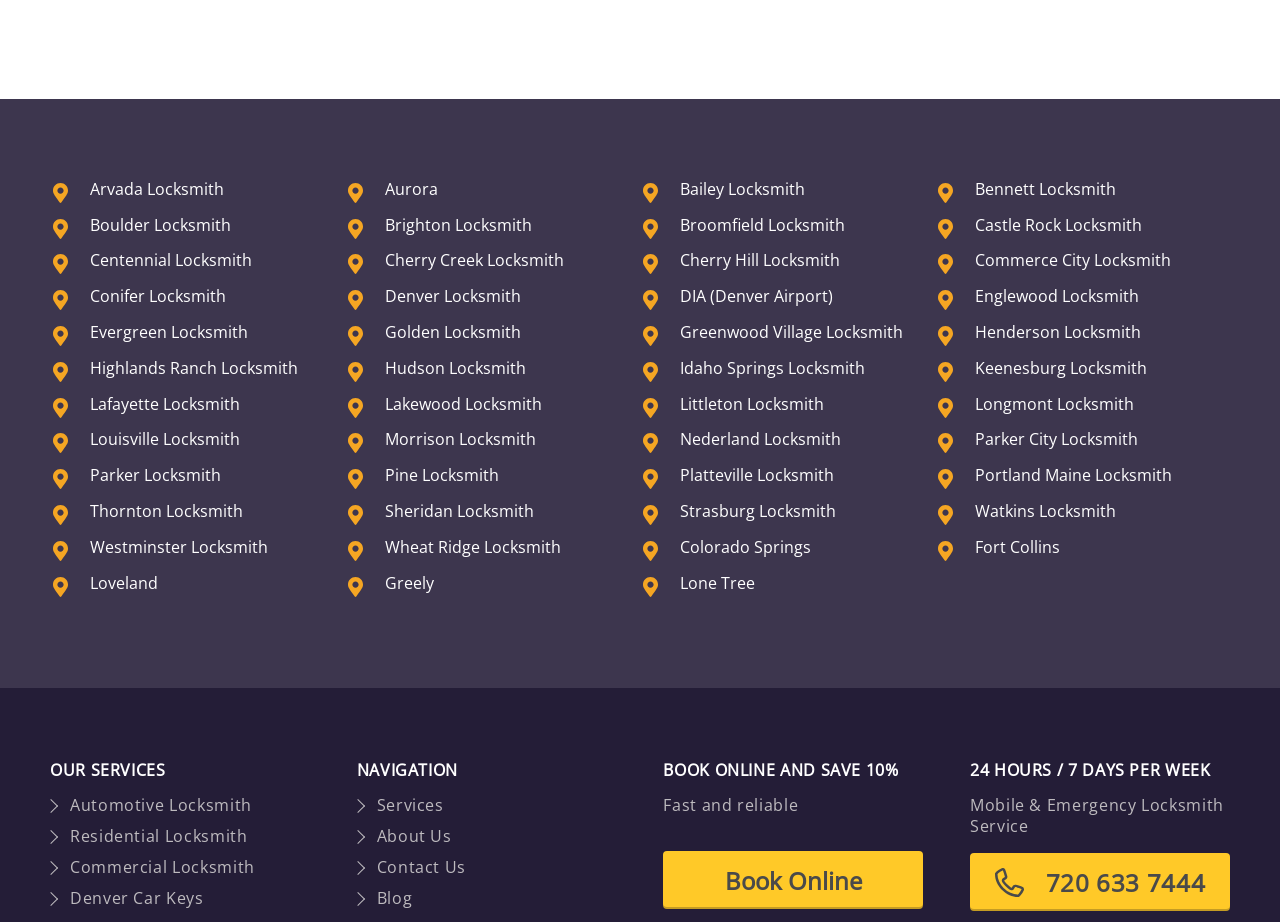Could you highlight the region that needs to be clicked to execute the instruction: "Navigate to About Us page"?

[0.294, 0.864, 0.353, 0.888]